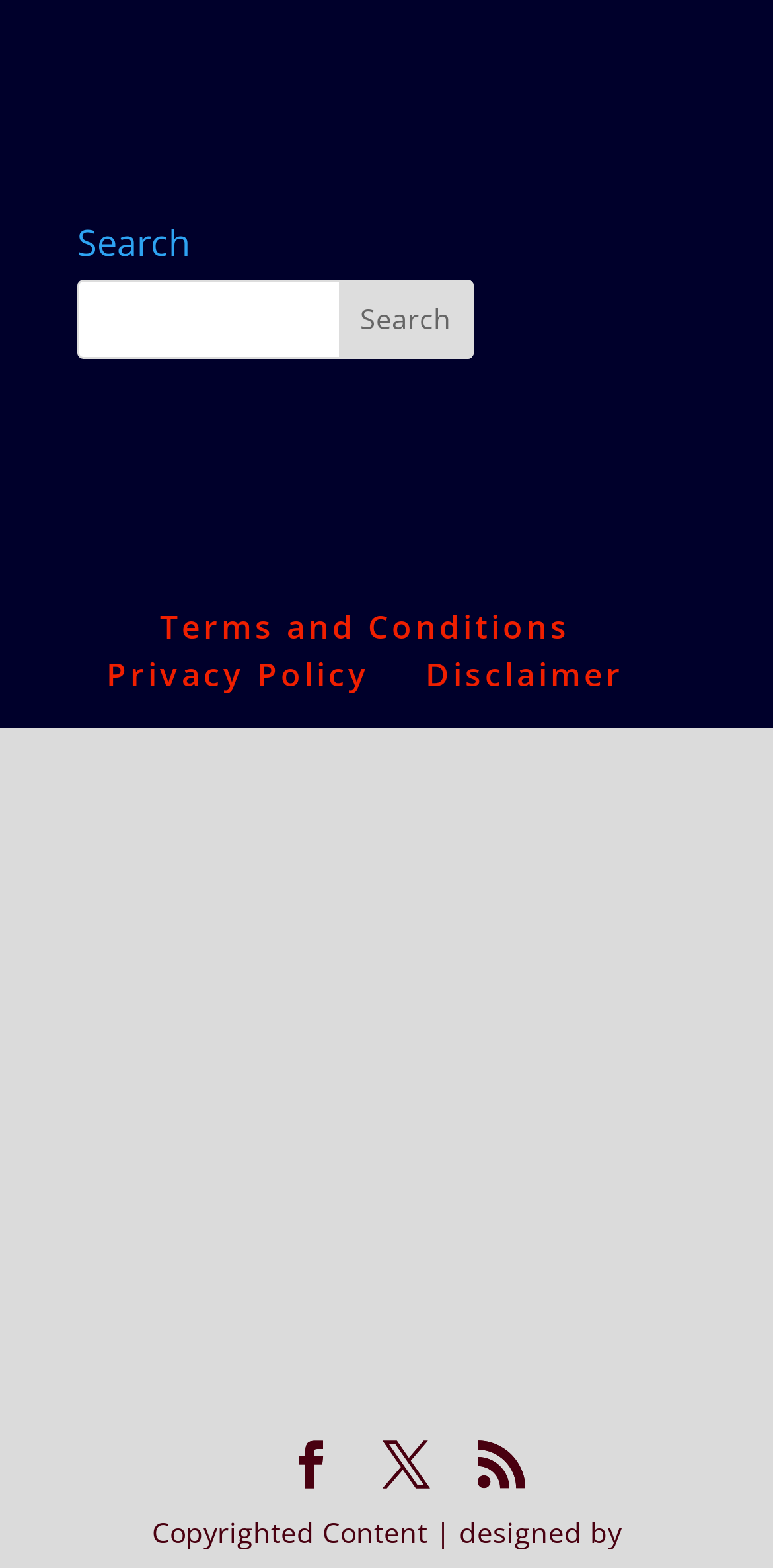Using the information in the image, could you please answer the following question in detail:
What is the purpose of the textbox?

The textbox is located next to the 'Search' button, and it does not have any default text or placeholder. Therefore, it is likely used for users to input their search queries.